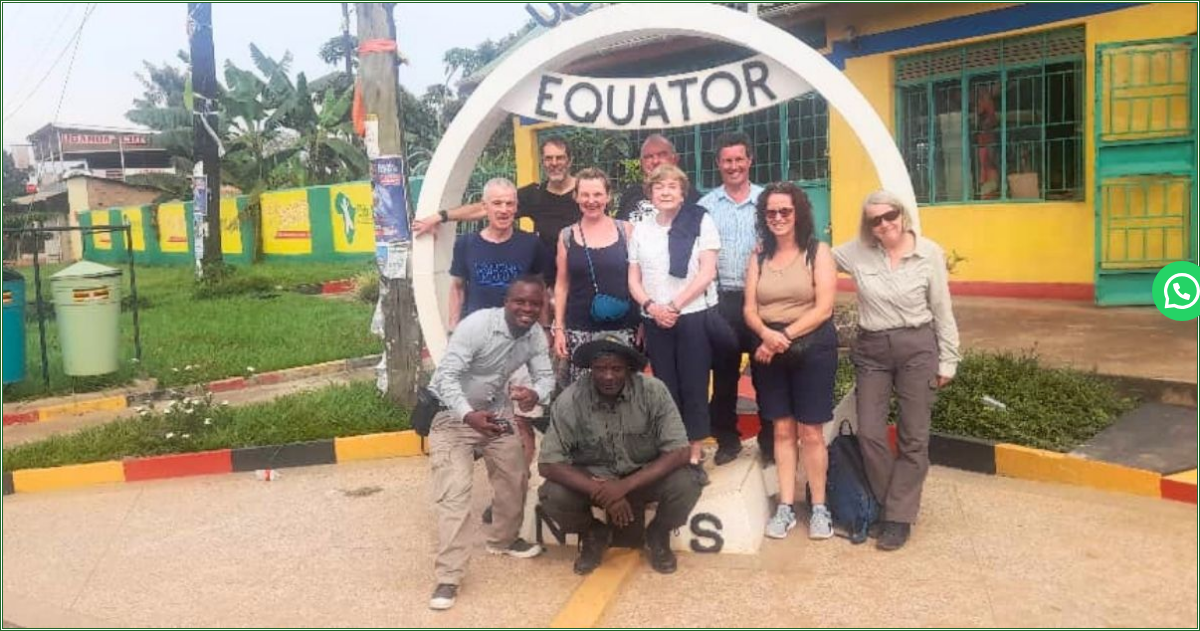Offer a thorough description of the image.

In this vibrant image, a diverse group of travelers stands at the iconic Equator marker in Uganda, celebrating a pivotal moment in their 8-day safari adventure. The joyful participants, including locals and tourists, smile as they pose for the photograph, showcasing a mix of attire suited for travel and exploration. Behind them, the lush greenery typical of Uganda's landscape surrounds the area, while colorful murals adorn the walls, reflecting the region's rich culture and heritage. This unforgettable trip includes experiences such as gorilla trekking and wildlife viewing, with the Equator site being a perfect illustration of their journey through the stunning natural beauty and cultural richness of Uganda. The group is poised to continue their adventure, making memories that will last a lifetime.